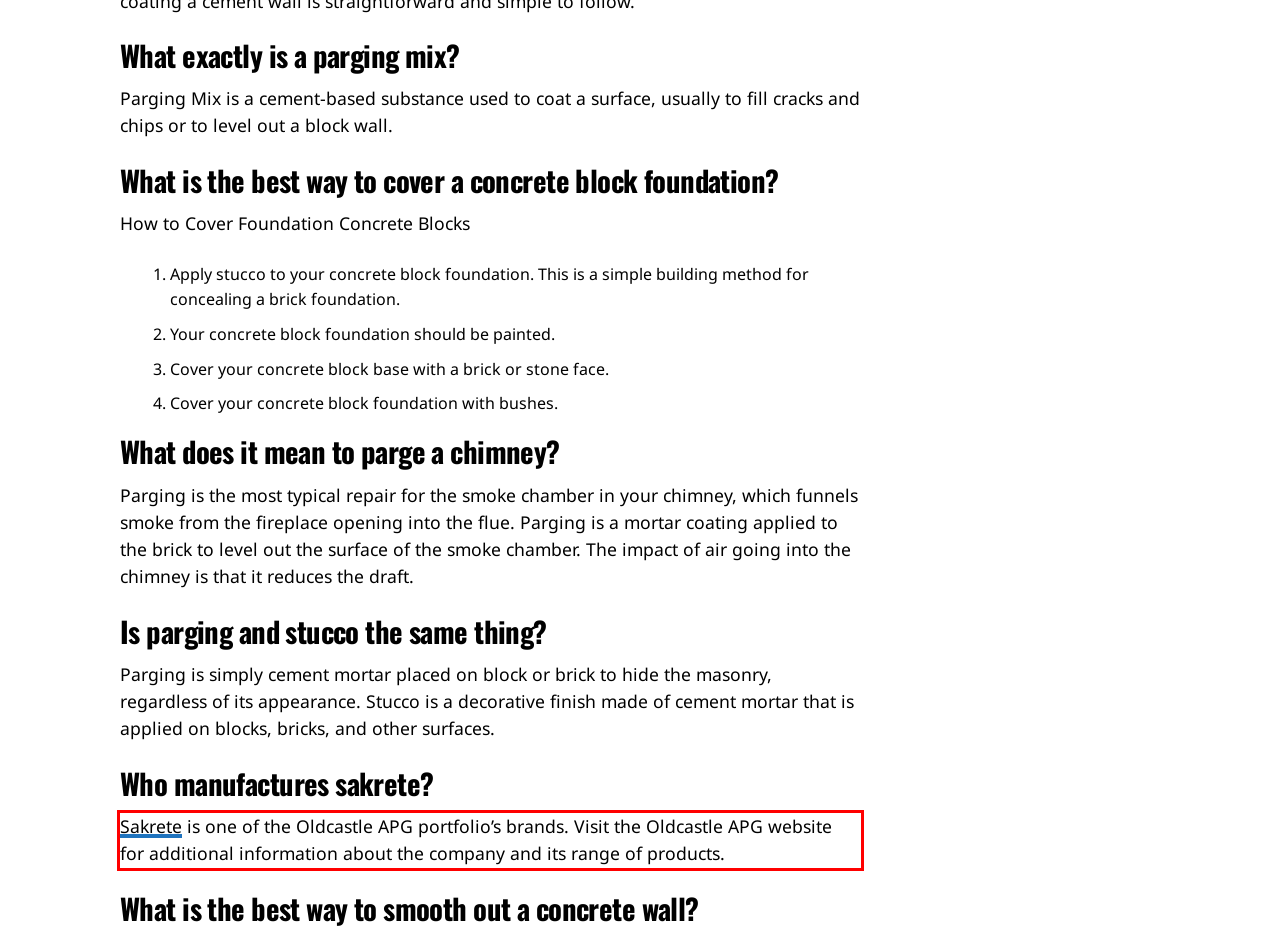Given a screenshot of a webpage, locate the red bounding box and extract the text it encloses.

Sakrete is one of the Oldcastle APG portfolio’s brands. Visit the Oldcastle APG website for additional information about the company and its range of products.